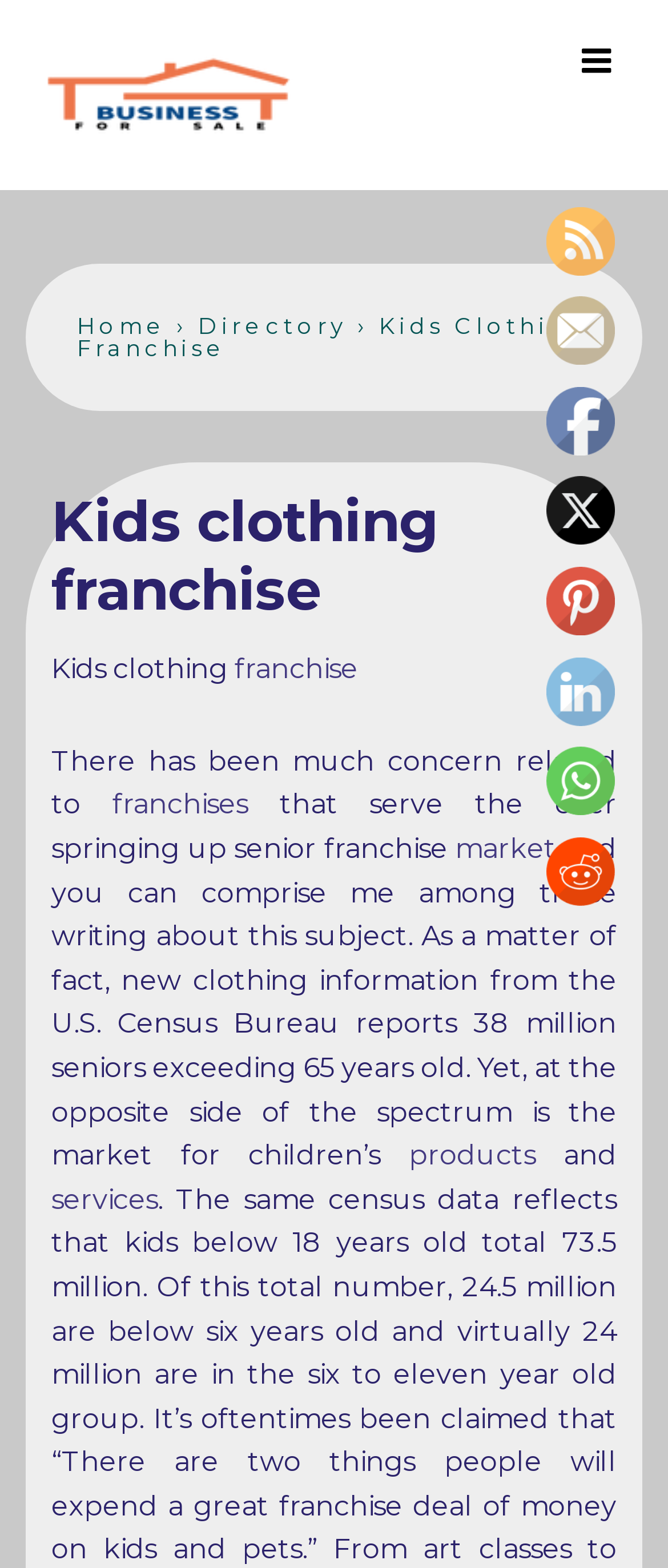What is the age group mentioned in the webpage? Based on the image, give a response in one word or a short phrase.

65 years old